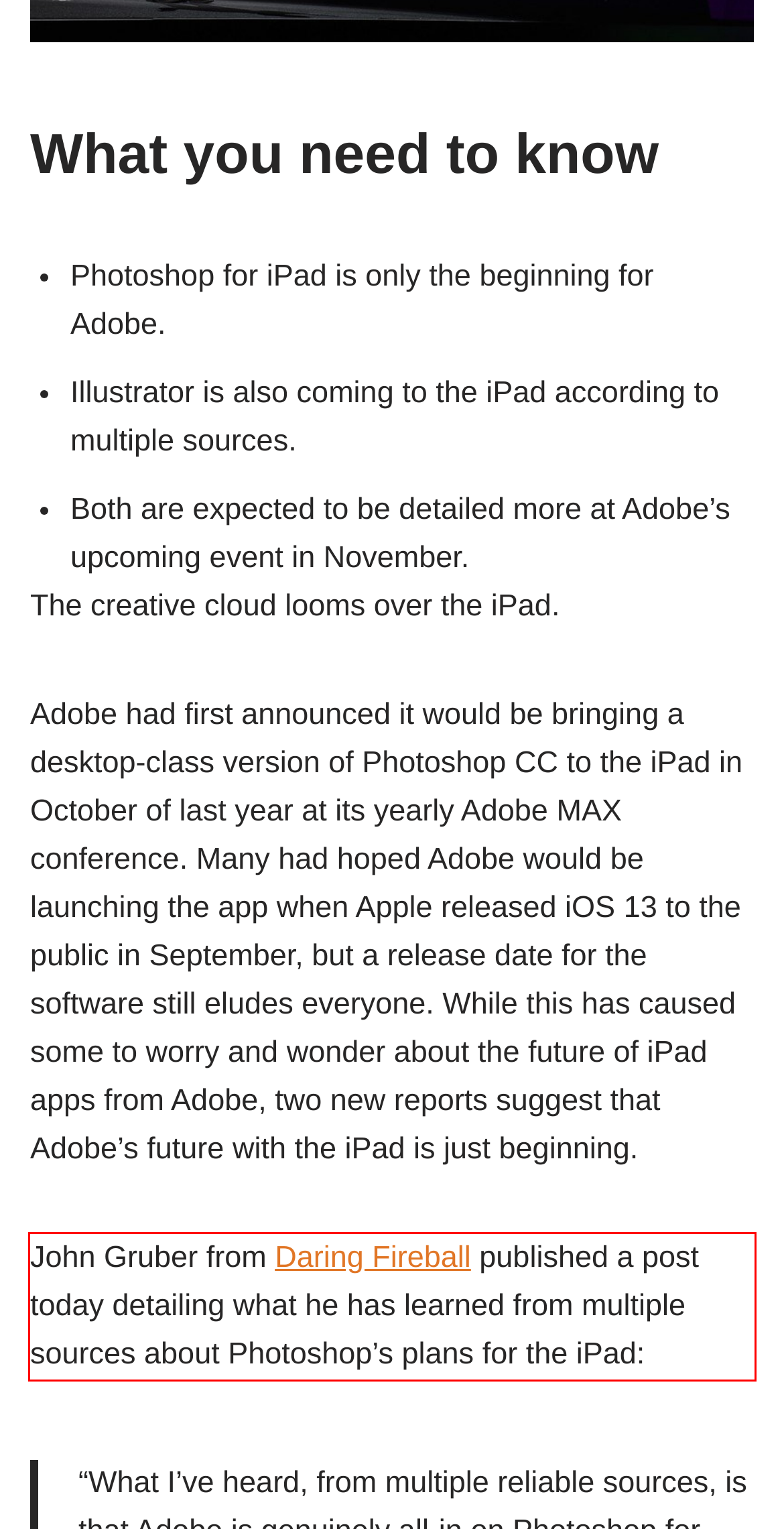You have a screenshot of a webpage with a red bounding box. Identify and extract the text content located inside the red bounding box.

John Gruber from Daring Fireball published a post today detailing what he has learned from multiple sources about Photoshop’s plans for the iPad: